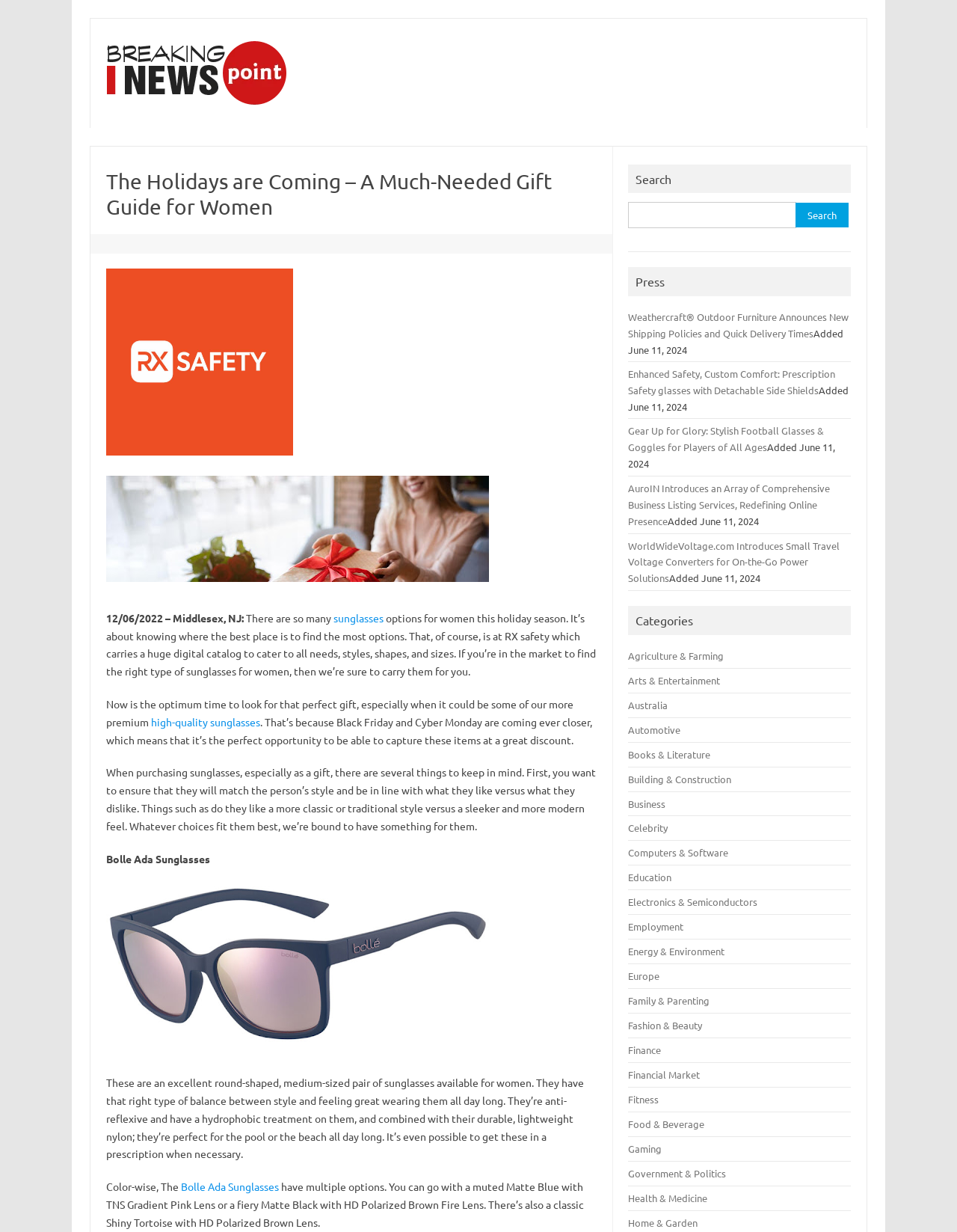Please find the bounding box coordinates for the clickable element needed to perform this instruction: "Check the weather news".

[0.657, 0.252, 0.887, 0.275]